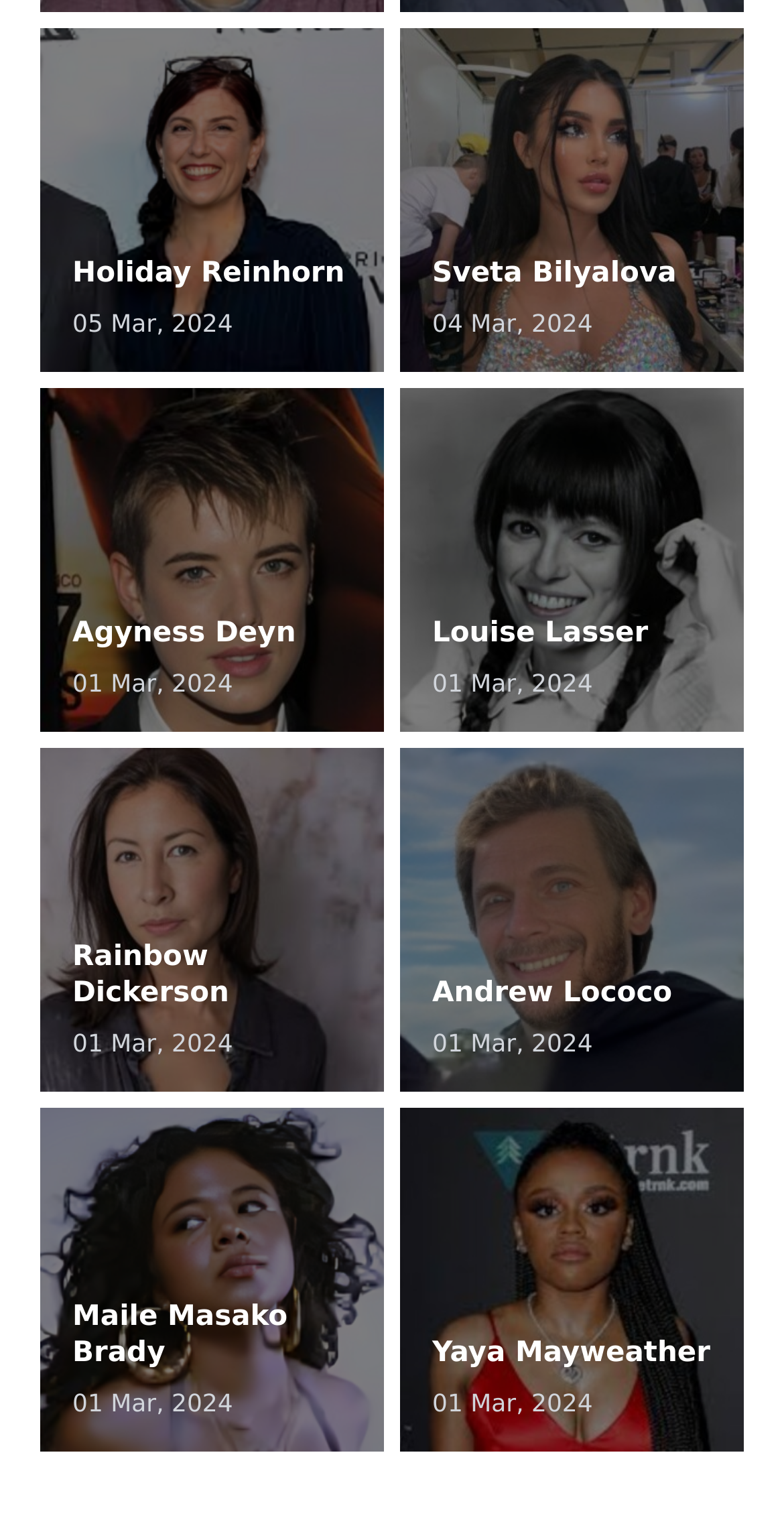Please predict the bounding box coordinates of the element's region where a click is necessary to complete the following instruction: "Click on the 'TOGGLE NAVIGATION' button". The coordinates should be represented by four float numbers between 0 and 1, i.e., [left, top, right, bottom].

None